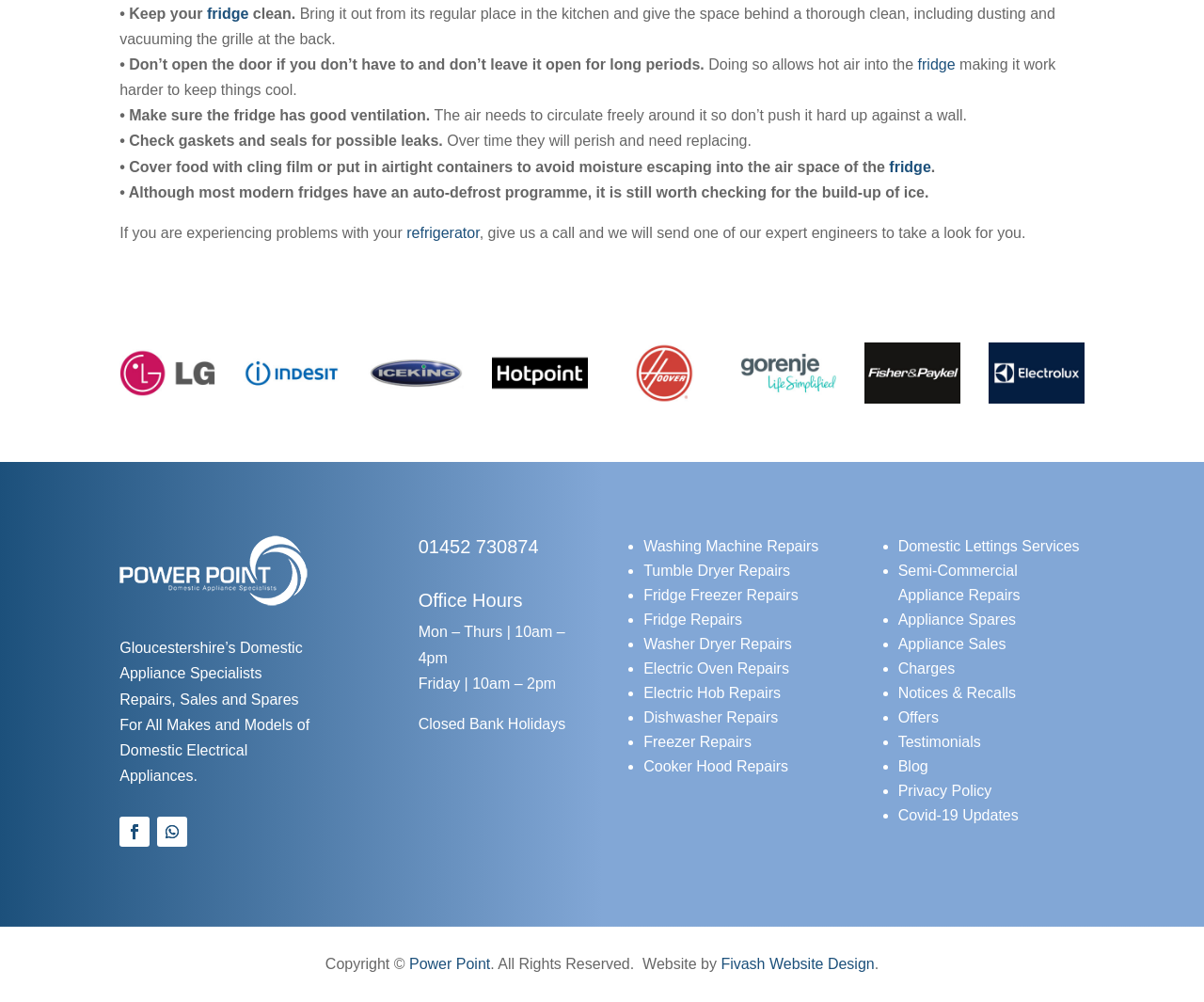Specify the bounding box coordinates of the element's area that should be clicked to execute the given instruction: "View testimonials". The coordinates should be four float numbers between 0 and 1, i.e., [left, top, right, bottom].

[0.746, 0.733, 0.815, 0.749]